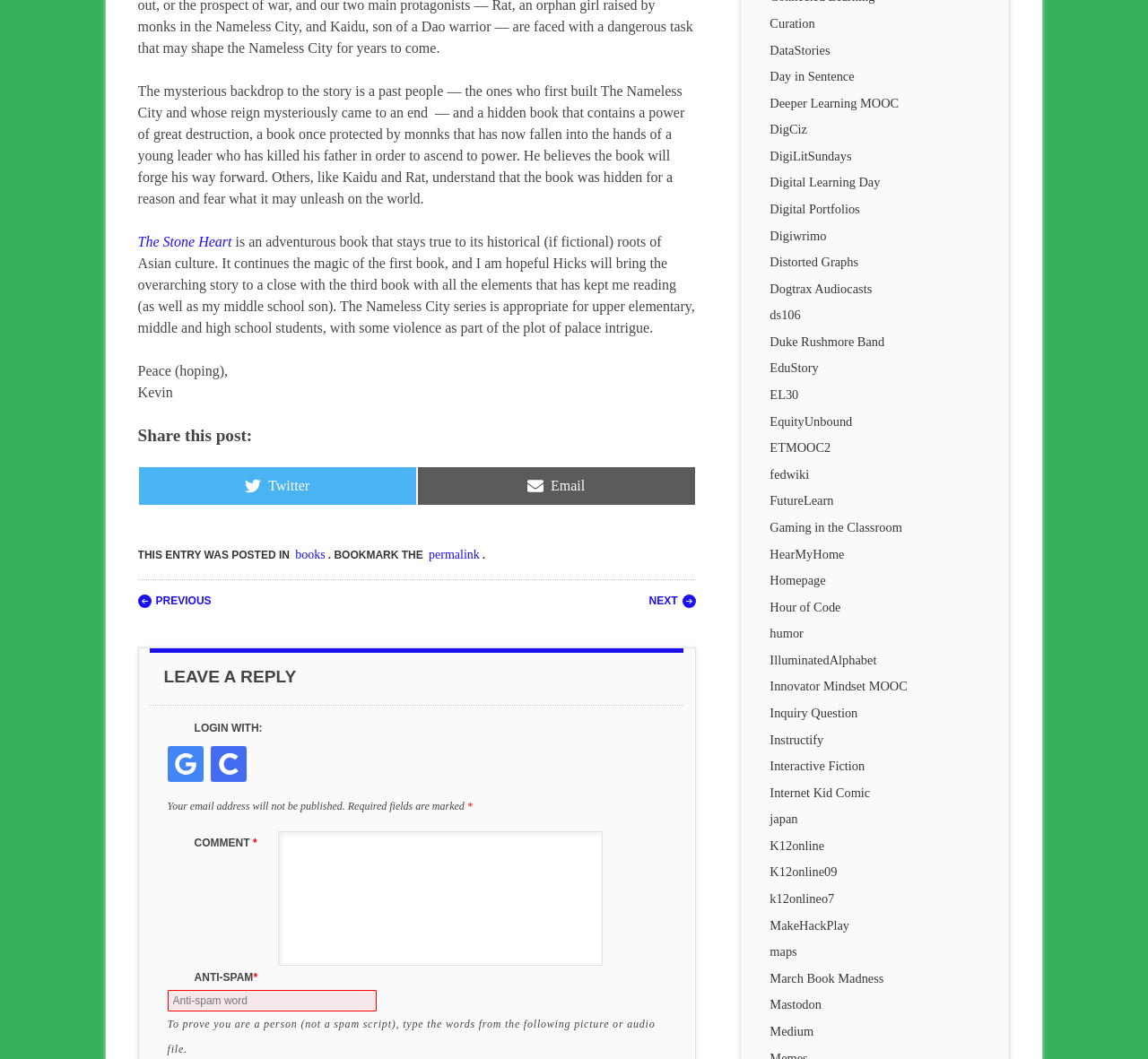Specify the bounding box coordinates of the area to click in order to follow the given instruction: "Click on the 'The Stone Heart' link."

[0.12, 0.221, 0.202, 0.235]